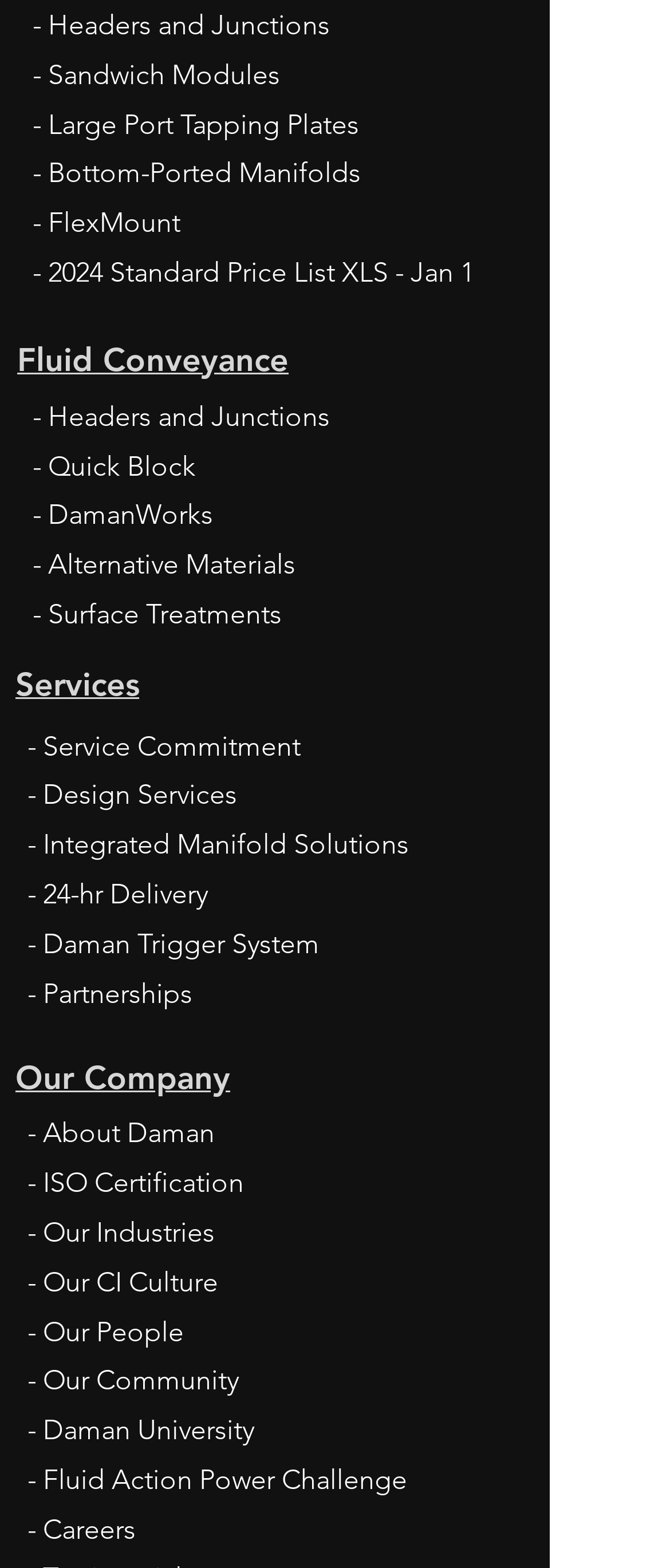Based on the element description Services, identify the bounding box of the UI element in the given webpage screenshot. The coordinates should be in the format (top-left x, top-left y, bottom-right x, bottom-right y) and must be between 0 and 1.

[0.023, 0.423, 0.208, 0.449]